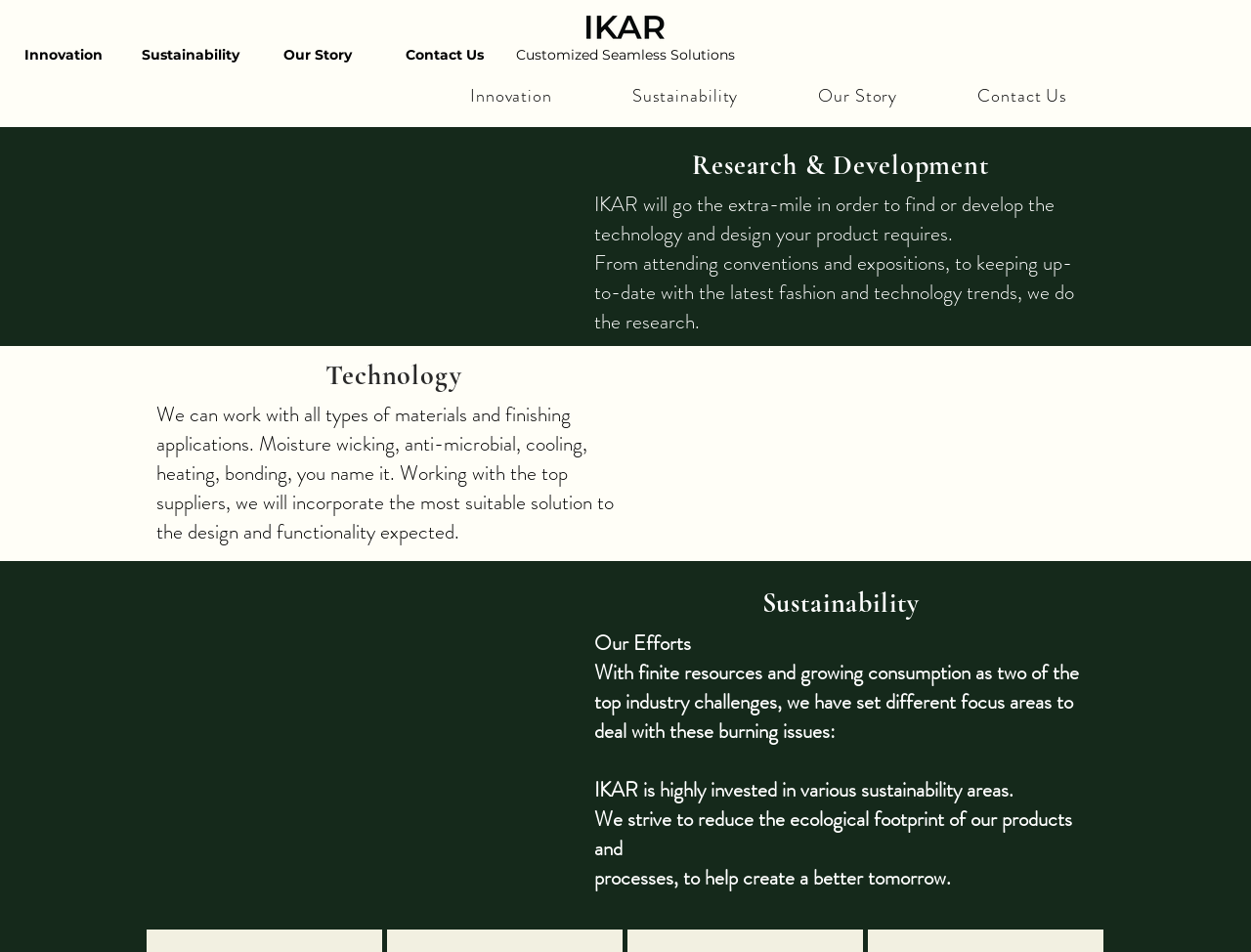Provide a brief response using a word or short phrase to this question:
What types of materials can IKAR work with?

All types